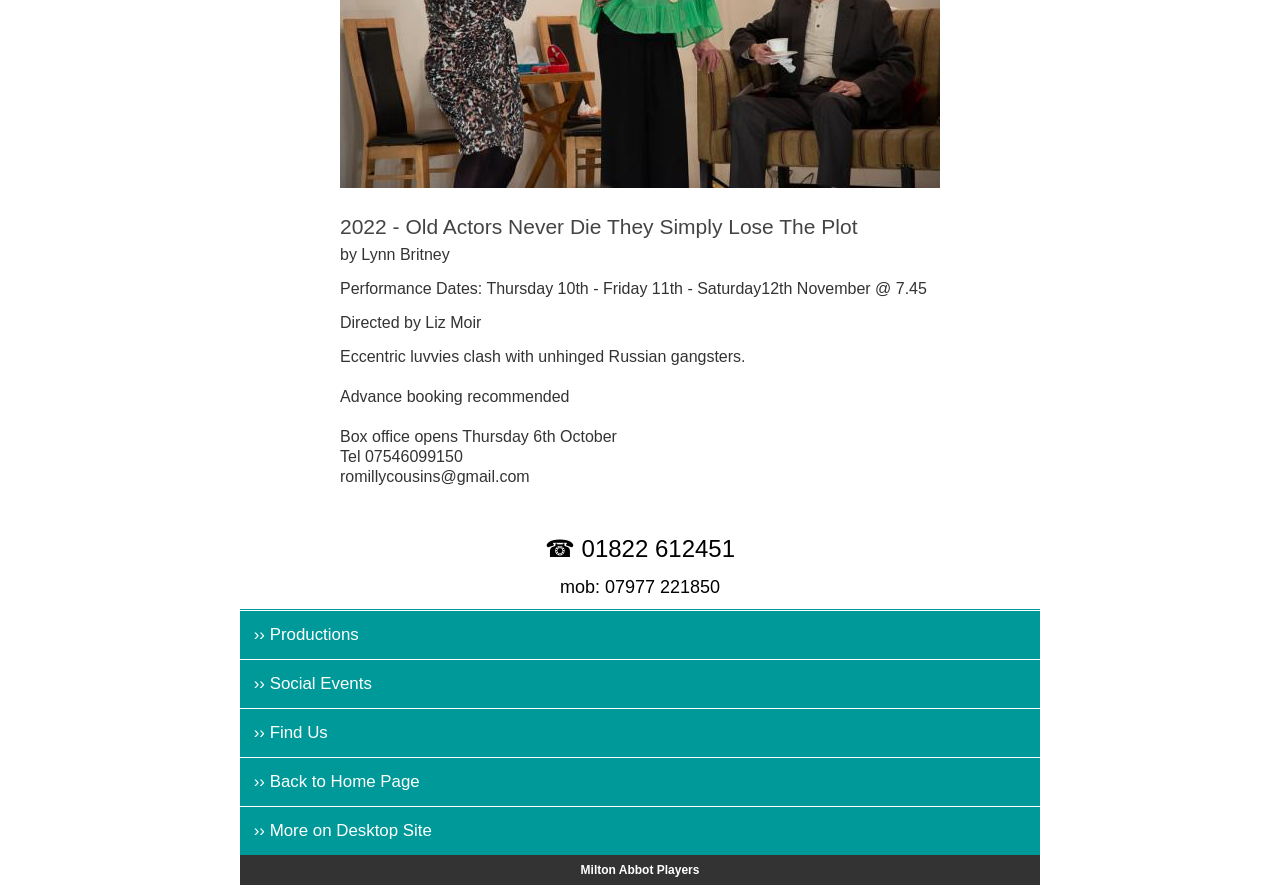Identify the bounding box coordinates of the region I need to click to complete this instruction: "Search using the search button".

None